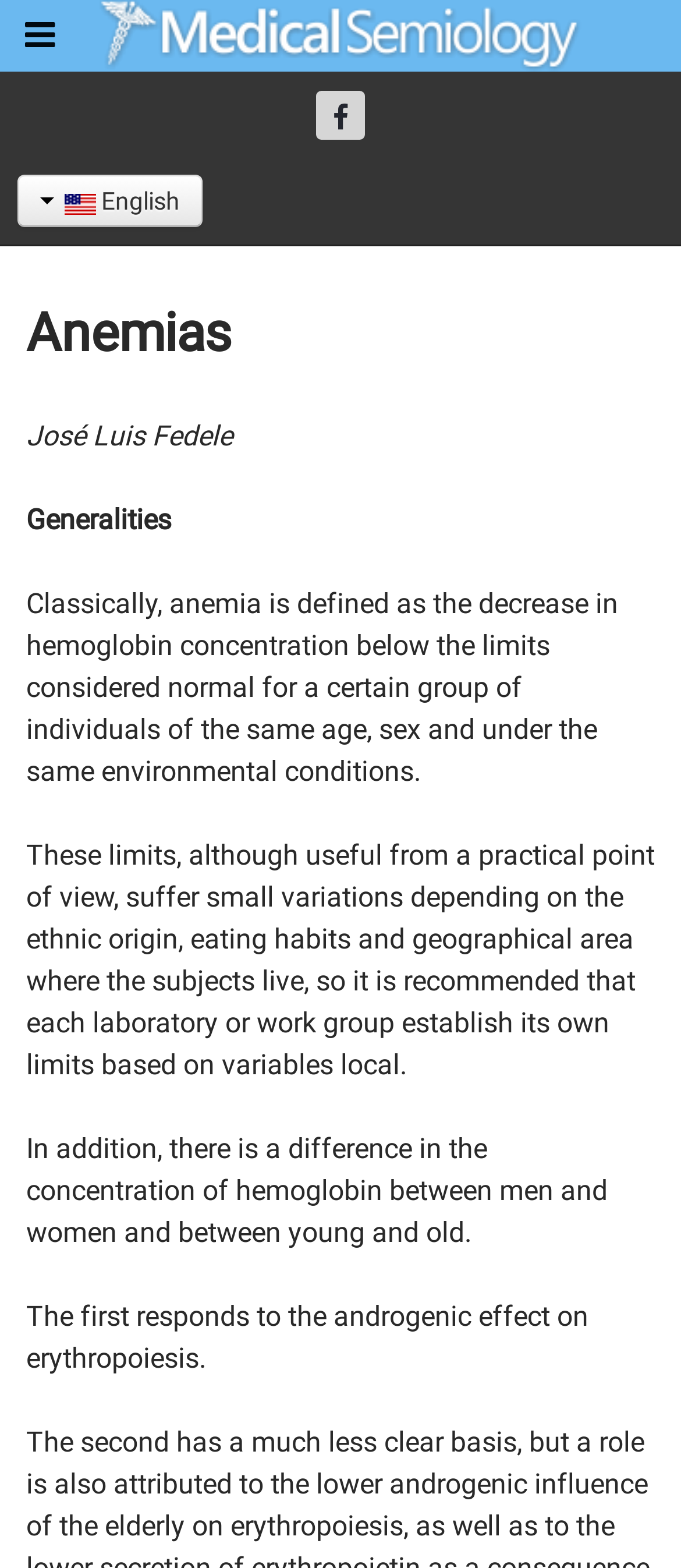Why do men have a higher hemoglobin concentration than women?
Answer briefly with a single word or phrase based on the image.

Androgenic effect